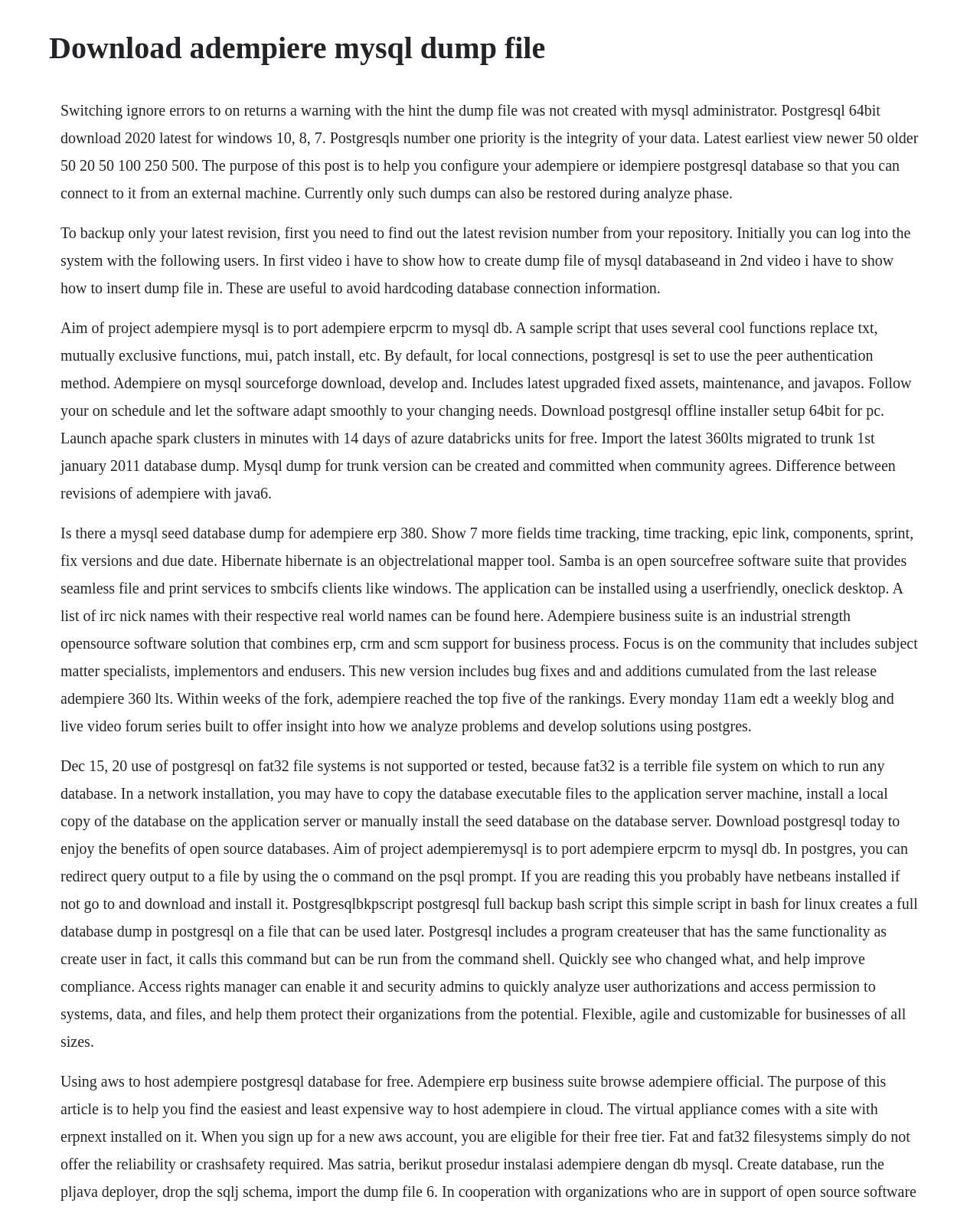Extract the main heading from the webpage content.

Download adempiere mysql dump file